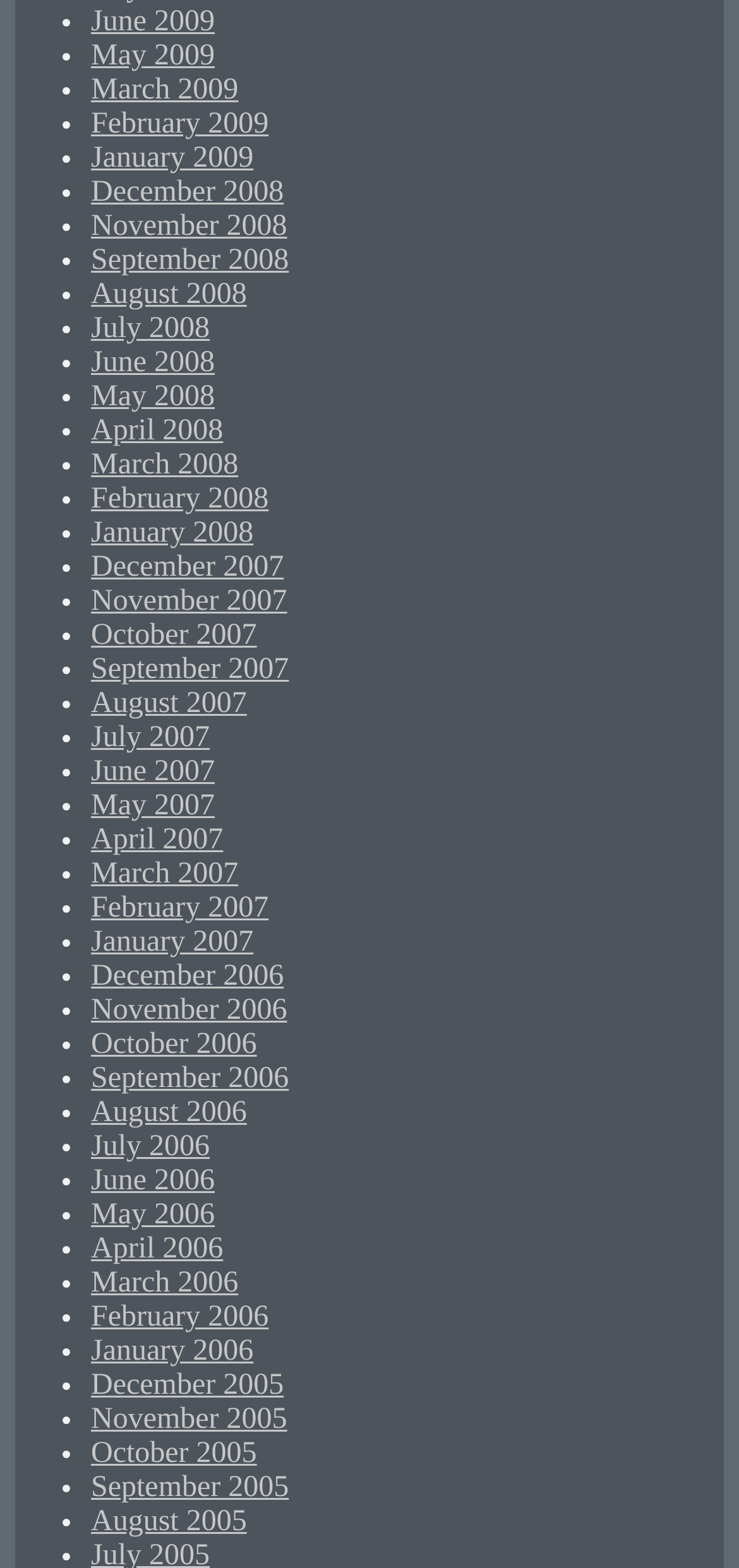Identify the bounding box coordinates of the clickable region required to complete the instruction: "View wish list". The coordinates should be given as four float numbers within the range of 0 and 1, i.e., [left, top, right, bottom].

None